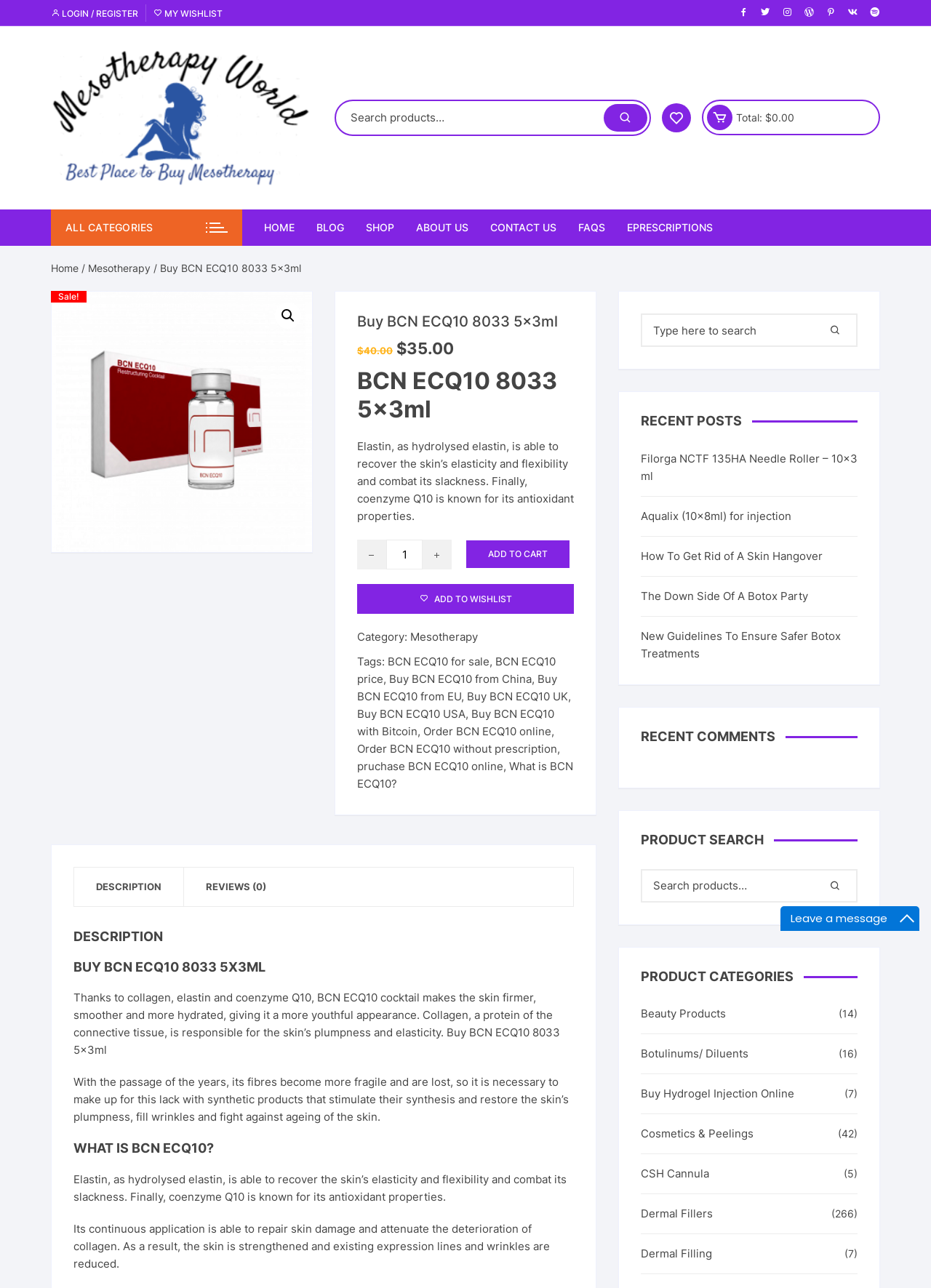Specify the bounding box coordinates of the area to click in order to execute this command: 'Increase product quantity'. The coordinates should consist of four float numbers ranging from 0 to 1, and should be formatted as [left, top, right, bottom].

[0.415, 0.419, 0.454, 0.442]